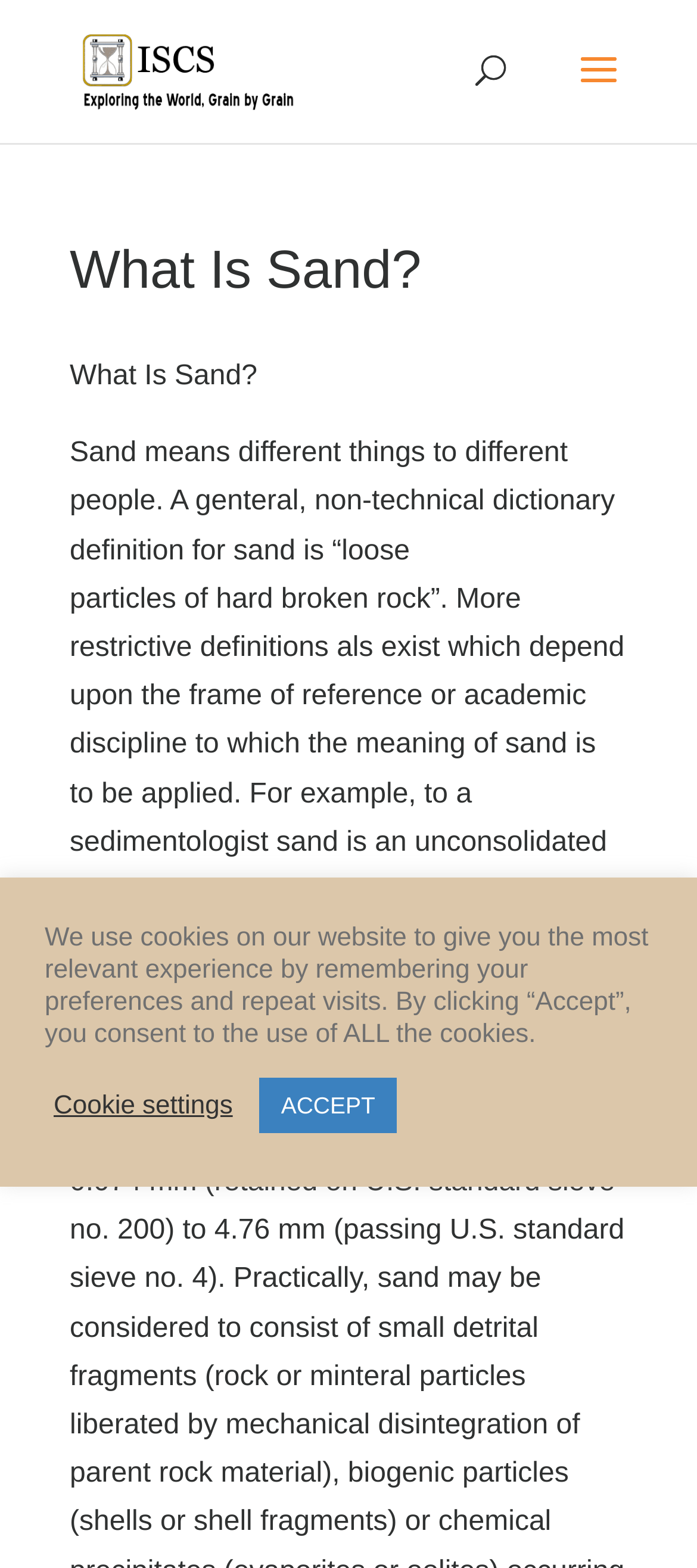Respond to the question below with a concise word or phrase:
What is the definition of sand?

loose particles of hard broken rock